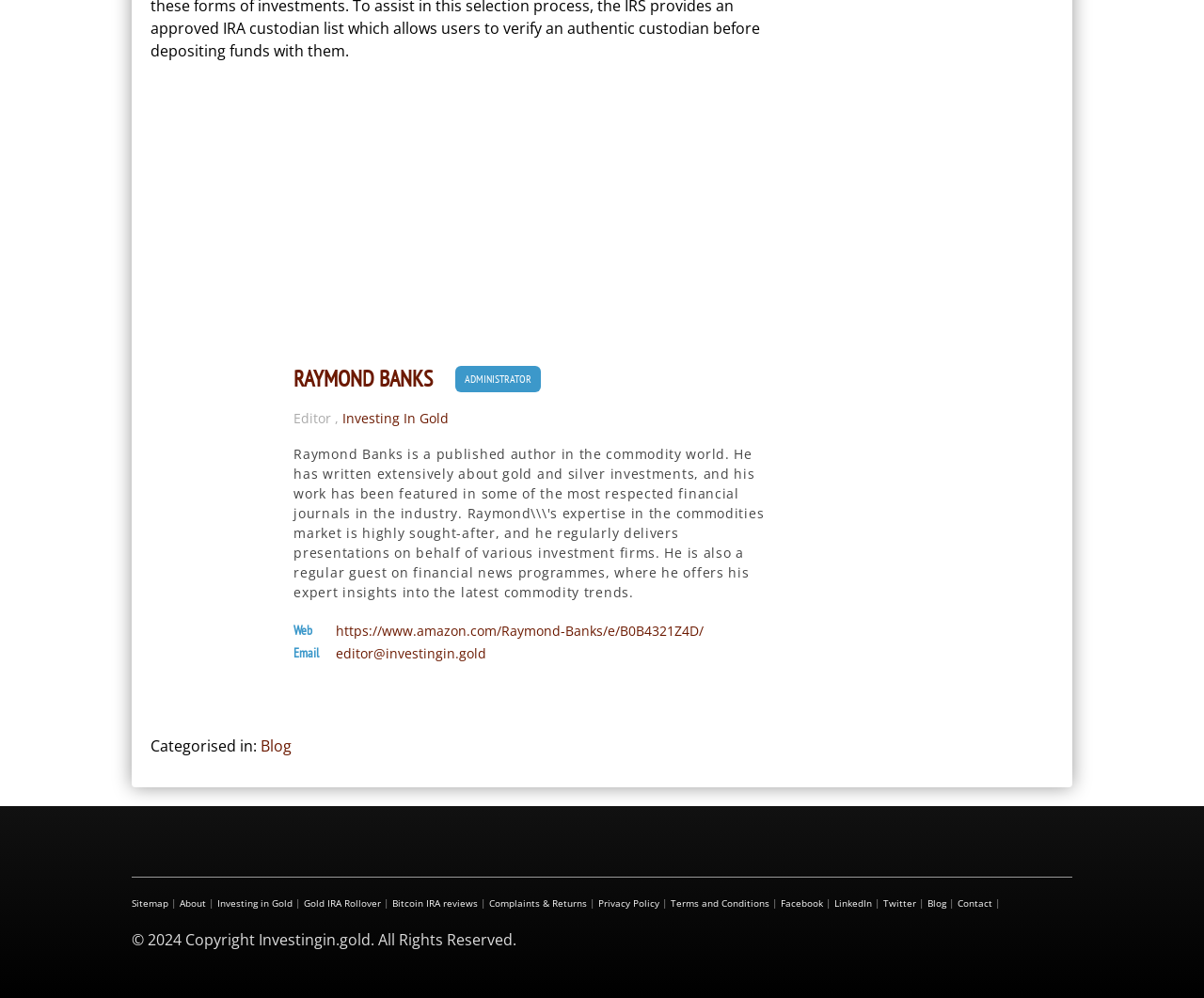What is the copyright year of this website?
Analyze the image and deliver a detailed answer to the question.

I found a StaticText element with the text '© 2024 Copyright Investingin.gold. All Rights Reserved.', indicating that the copyright year of this website is 2024.